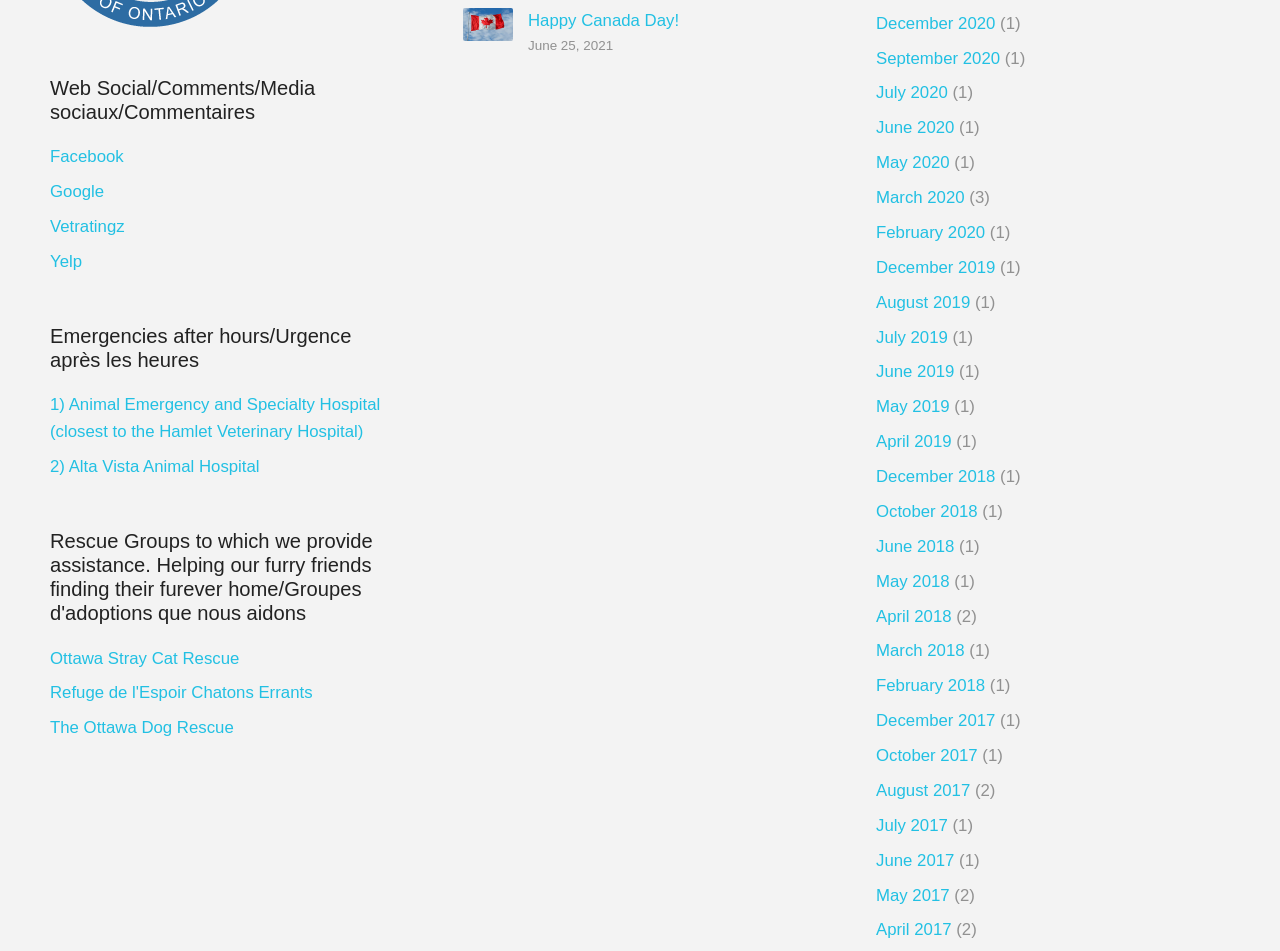Given the element description Facebook, identify the bounding box coordinates for the UI element on the webpage screenshot. The format should be (top-left x, top-left y, bottom-right x, bottom-right y), with values between 0 and 1.

[0.039, 0.155, 0.097, 0.175]